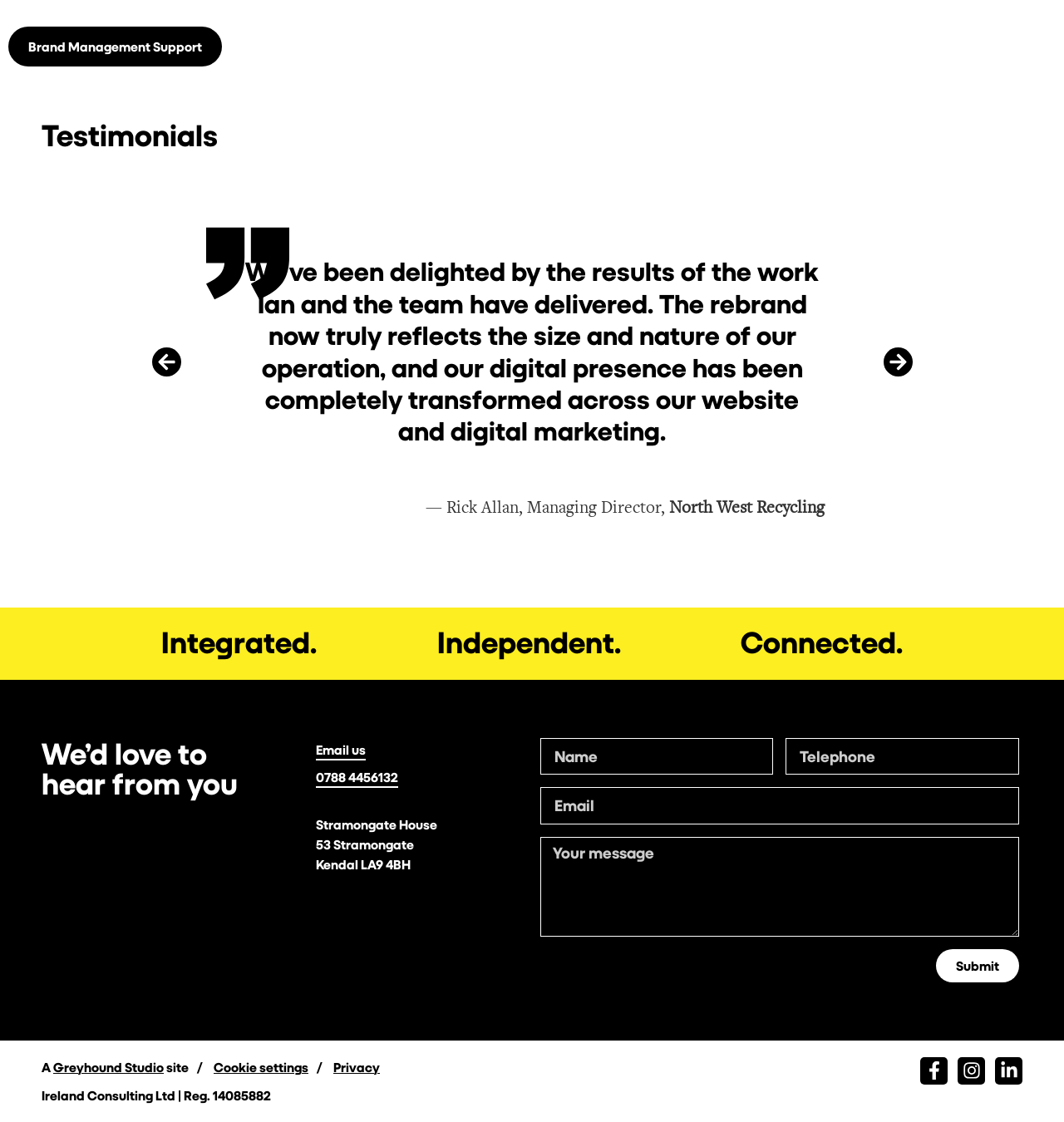Given the content of the image, can you provide a detailed answer to the question?
How can you contact the company?

The webpage provides contact information, including an email address and a phone number, allowing users to get in touch with the company.